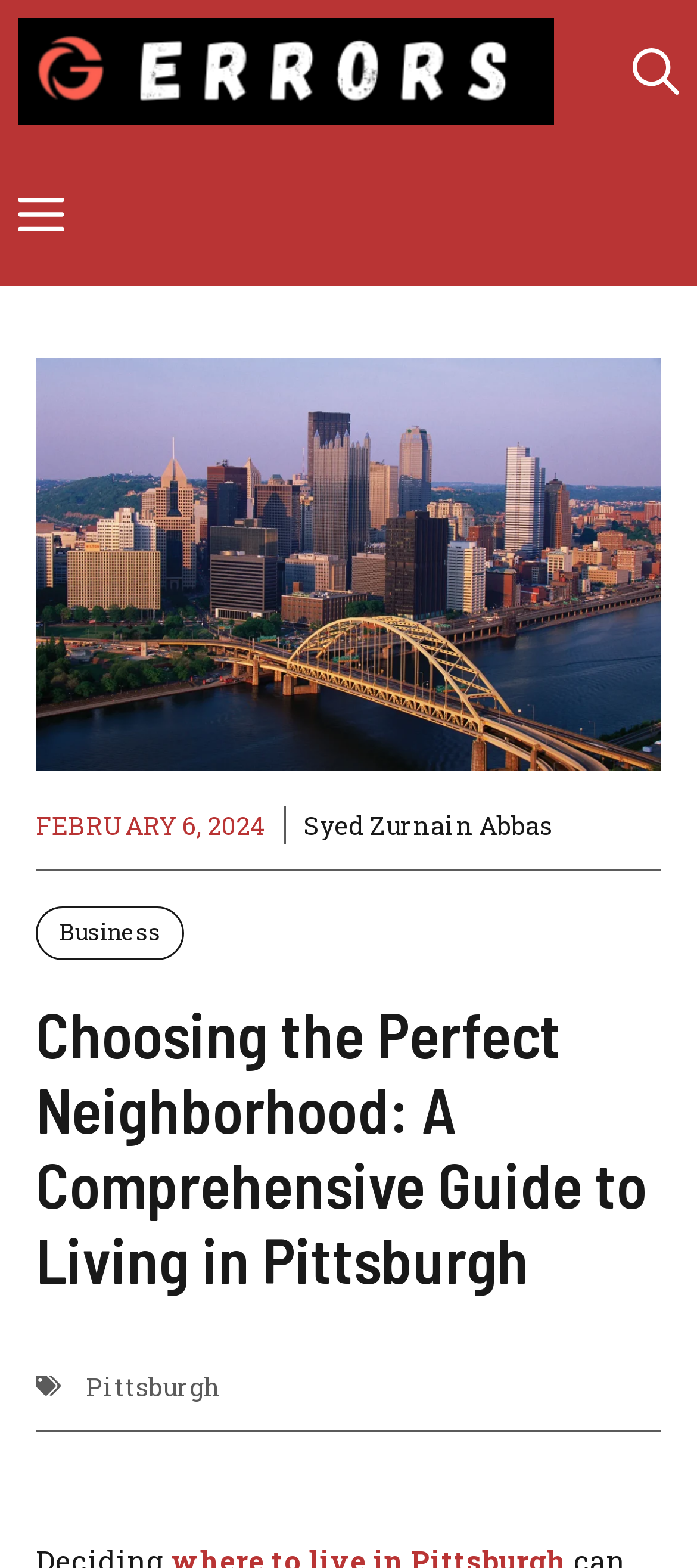Please examine the image and answer the question with a detailed explanation:
What is the category of the article?

The answer can be obtained by looking at the link element with the text 'Business', which suggests that the article belongs to the business category.